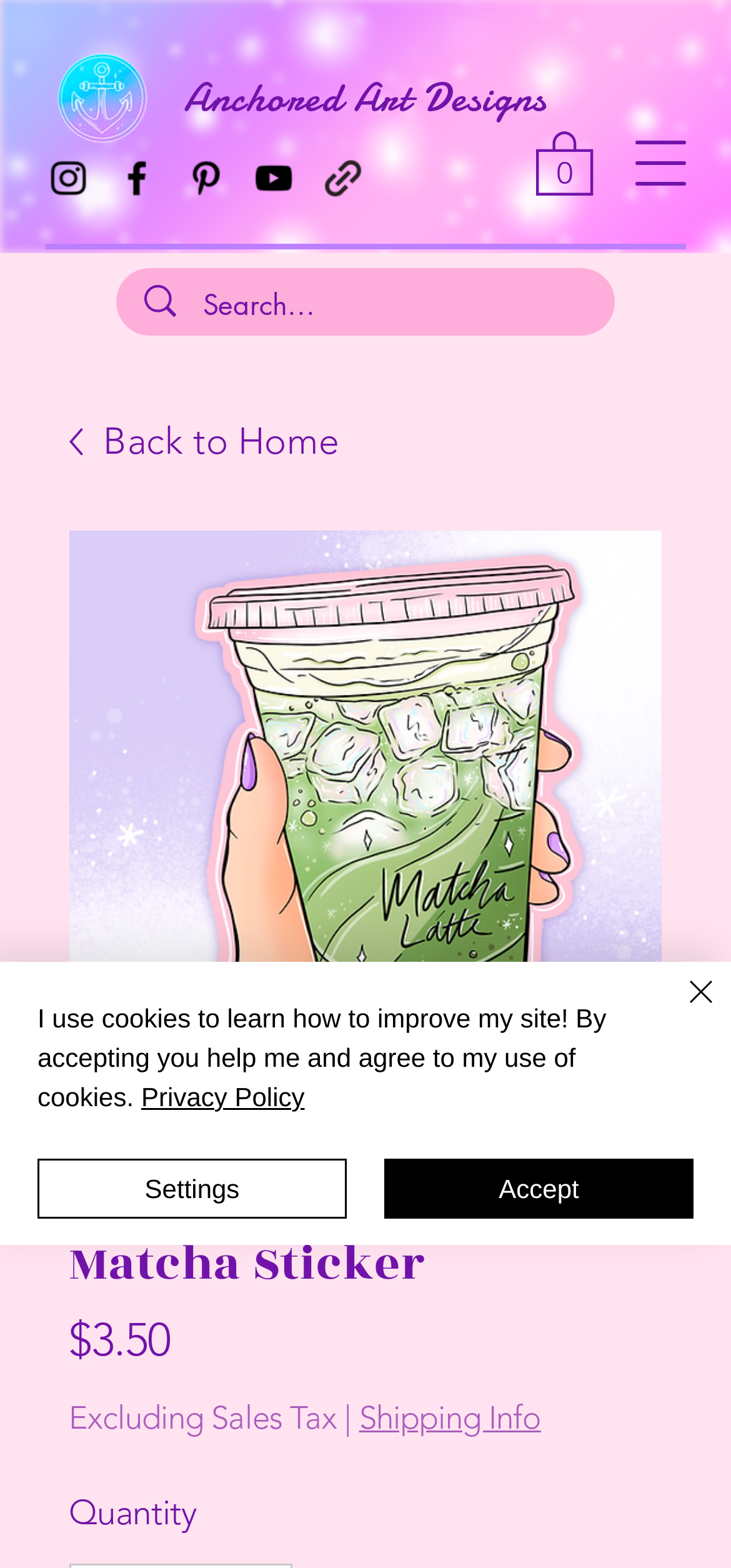Determine the bounding box coordinates of the region I should click to achieve the following instruction: "Search for products". Ensure the bounding box coordinates are four float numbers between 0 and 1, i.e., [left, top, right, bottom].

[0.228, 0.14, 0.592, 0.18]